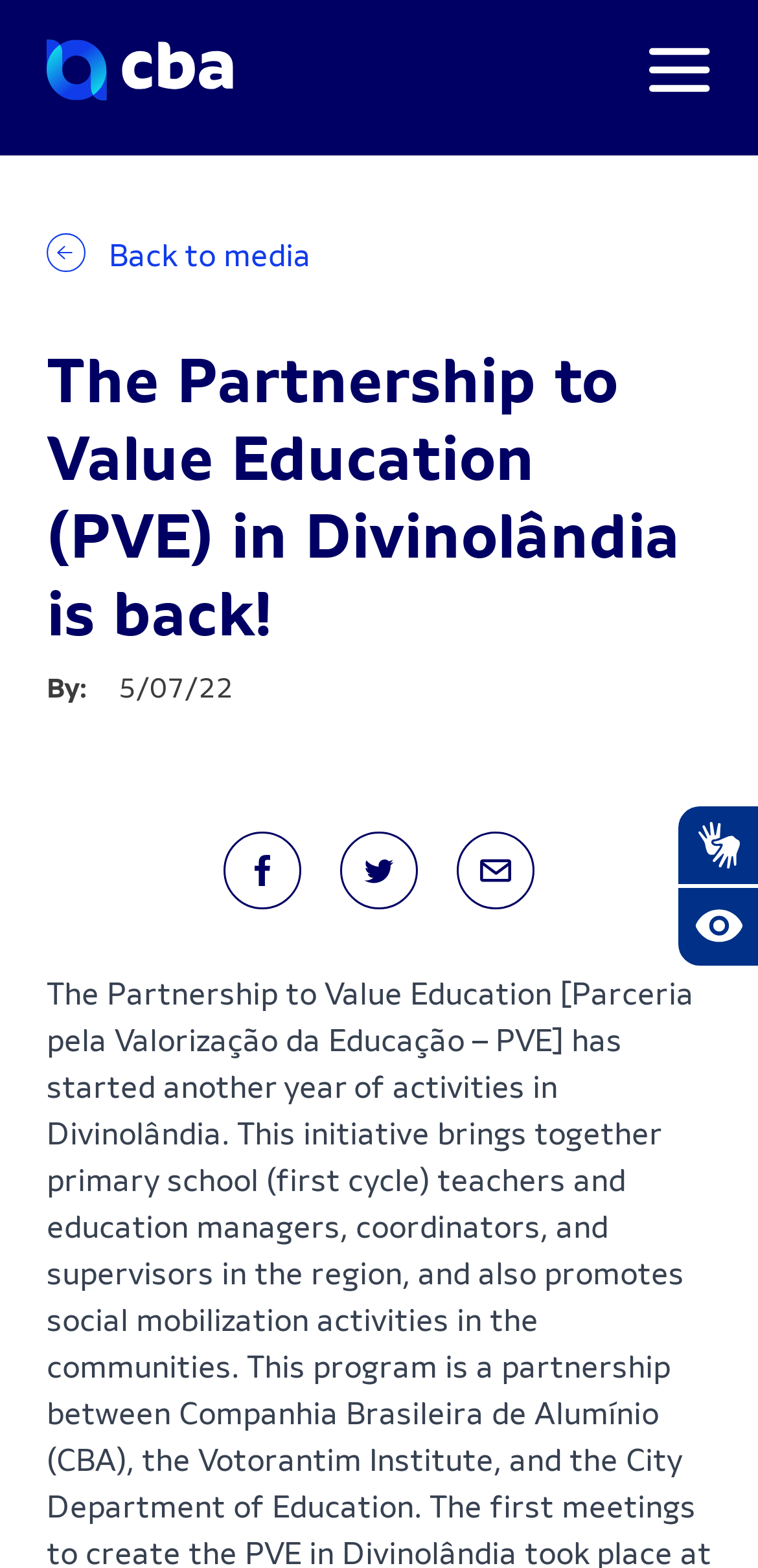Provide the bounding box coordinates for the UI element described in this sentence: "Take a look". The coordinates should be four float values between 0 and 1, i.e., [left, top, right, bottom].

None